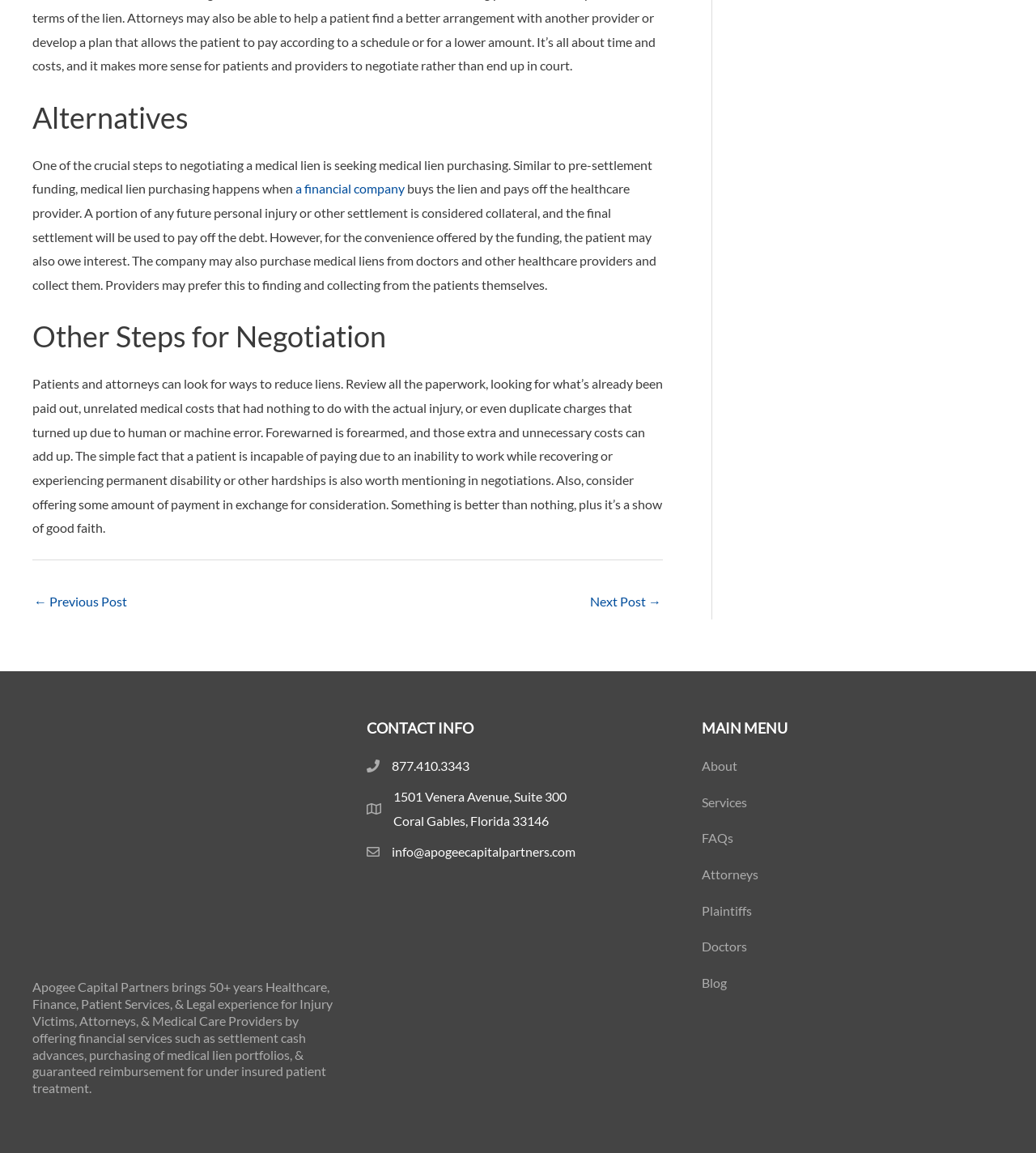How can patients and attorneys reduce medical liens?
Please provide a comprehensive answer based on the details in the screenshot.

I read the section on 'Other Steps for Negotiation' on the webpage, which provides tips for patients and attorneys to reduce medical liens. According to the text, they can review all the paperwork, looking for what’s already been paid out, unrelated medical costs that had nothing to do with the actual injury, or even duplicate charges that turned up due to human or machine error. They can also offer some amount of payment in exchange for consideration.